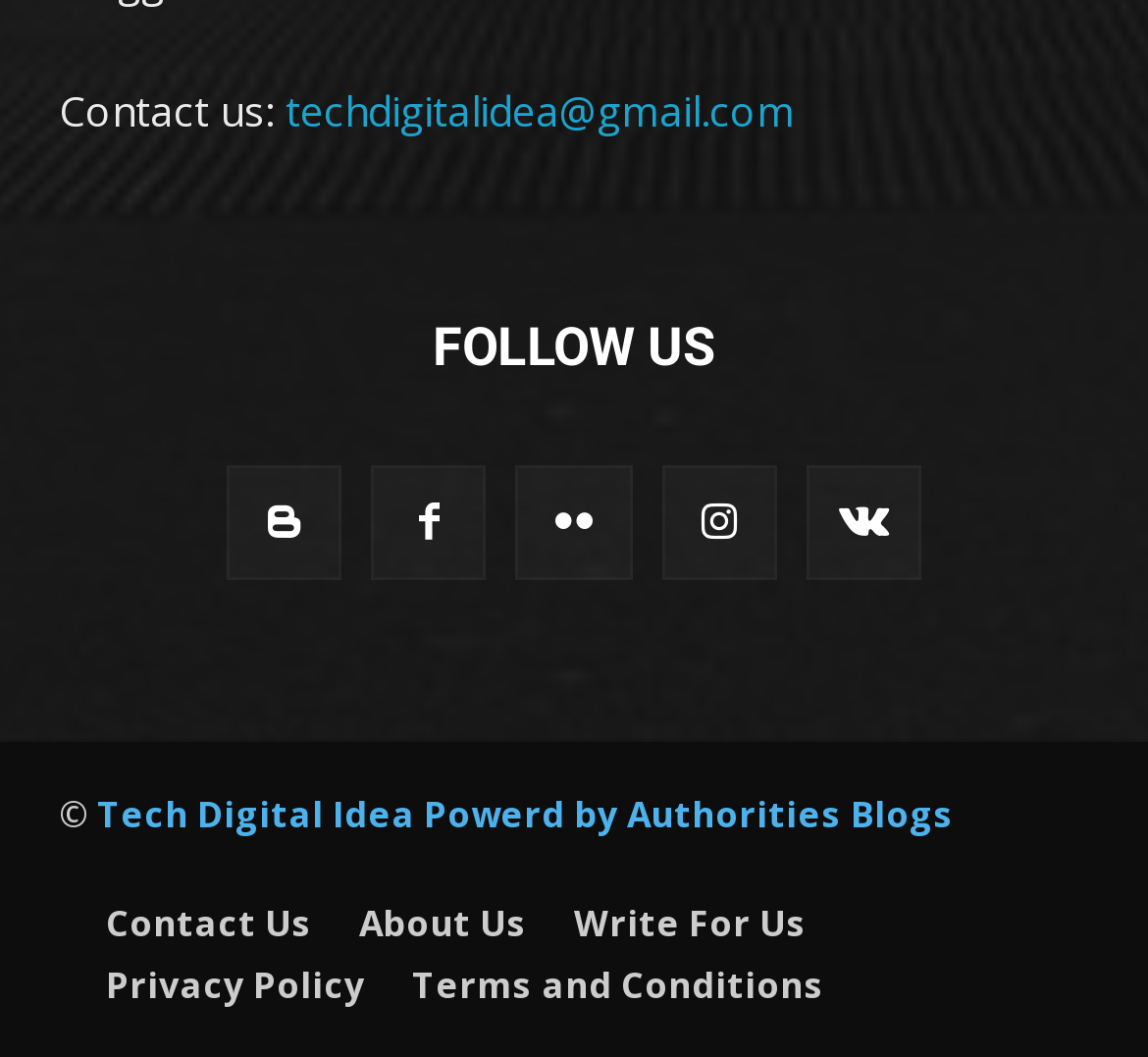Can you specify the bounding box coordinates for the region that should be clicked to fulfill this instruction: "Read Terms and Conditions".

[0.359, 0.903, 0.718, 0.962]